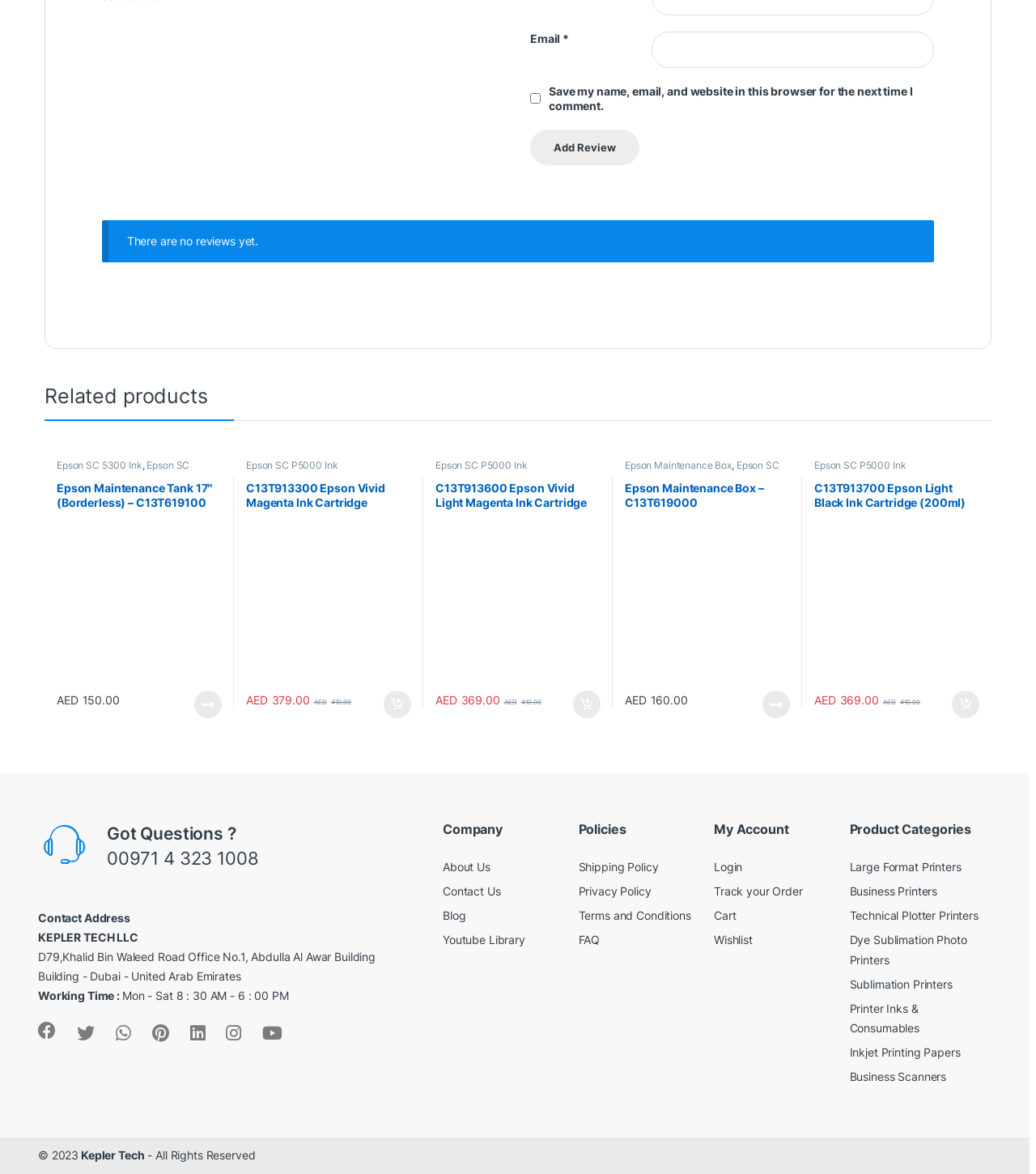Identify the bounding box coordinates of the section that should be clicked to achieve the task described: "Add a review".

[0.512, 0.11, 0.617, 0.141]